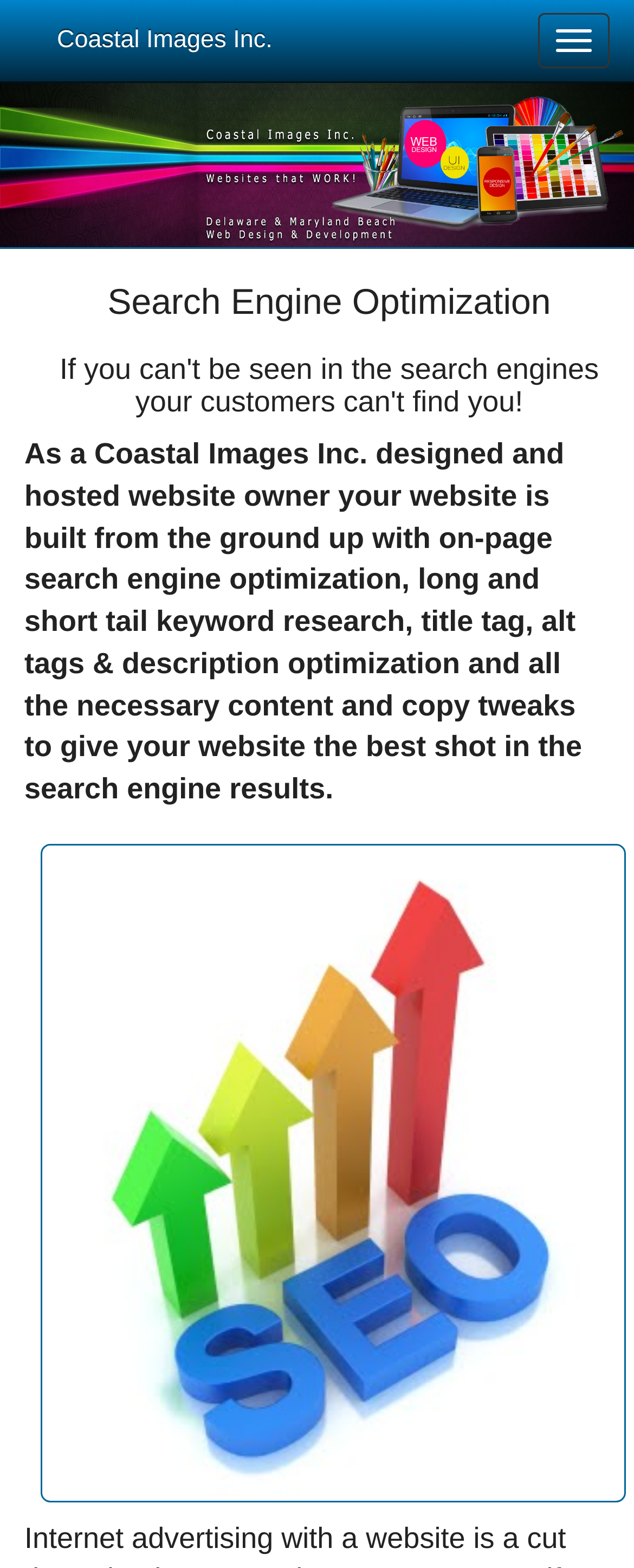Create an elaborate caption that covers all aspects of the webpage.

The webpage is about Search Engine Optimization (SEO) services and custom web design, specifically highlighting the company's expertise in Delaware and Maryland beach web design services. 

At the top of the page, there is a link to "Delaware & Maryland Beach Web Design Services" accompanied by a large image that spans the entire width of the page. 

On the top right corner, there is a button labeled "Toggle navigation". Below this button, the company name "Coastal Images Inc." is displayed as a link. 

The main content of the page is divided into sections, with a heading that reads "Search Engine Optimization" followed by a subheading that emphasizes the importance of being visible in search engines. 

Below these headings, there is a block of text that explains the company's approach to SEO, including on-page optimization, keyword research, and content tweaks to improve search engine results. 

At the bottom of the page, there is a large image related to search engine optimization, which takes up most of the page's width.